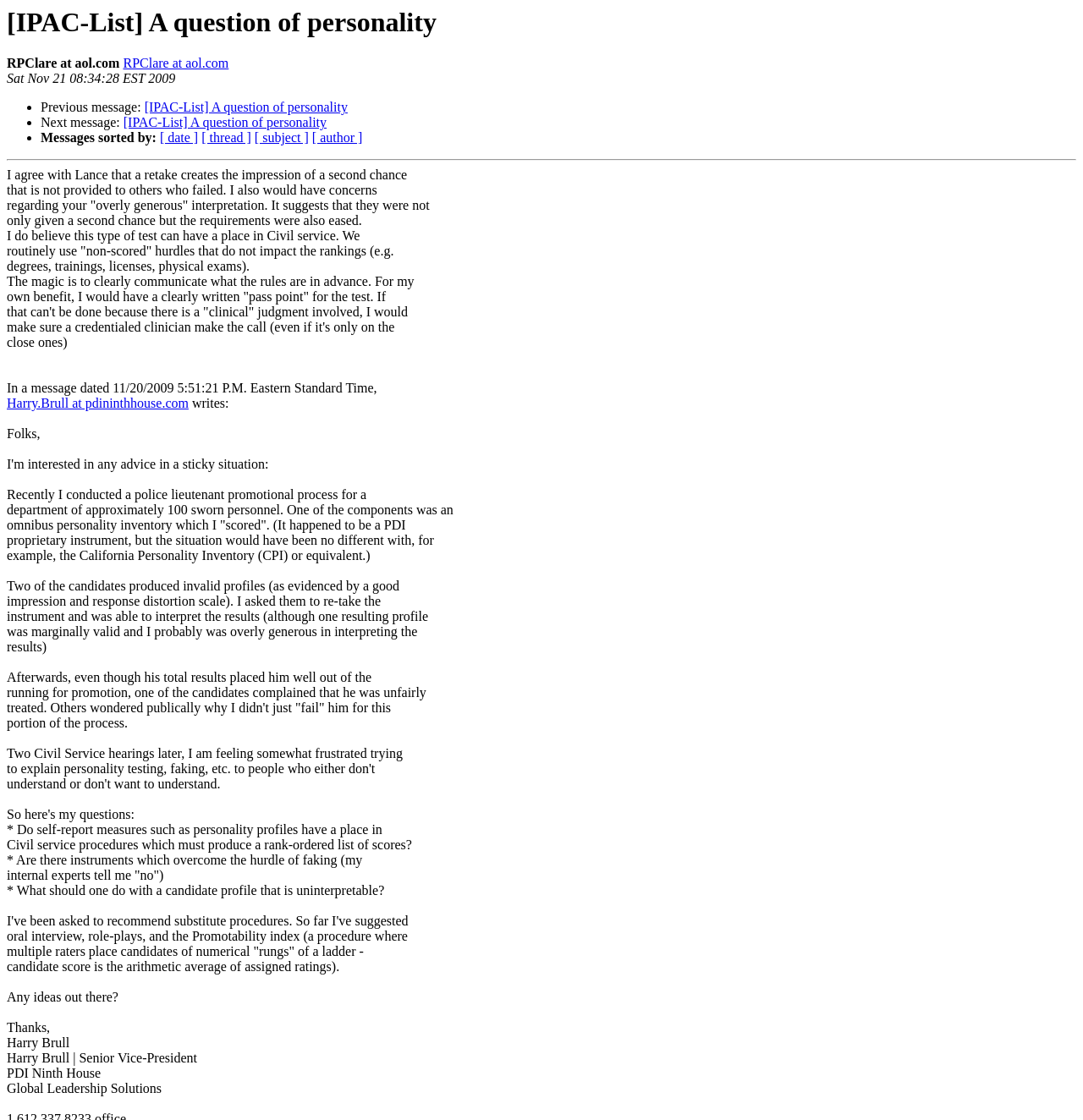From the webpage screenshot, predict the bounding box coordinates (top-left x, top-left y, bottom-right x, bottom-right y) for the UI element described here: [IPAC-List] A question of personality

[0.114, 0.103, 0.302, 0.116]